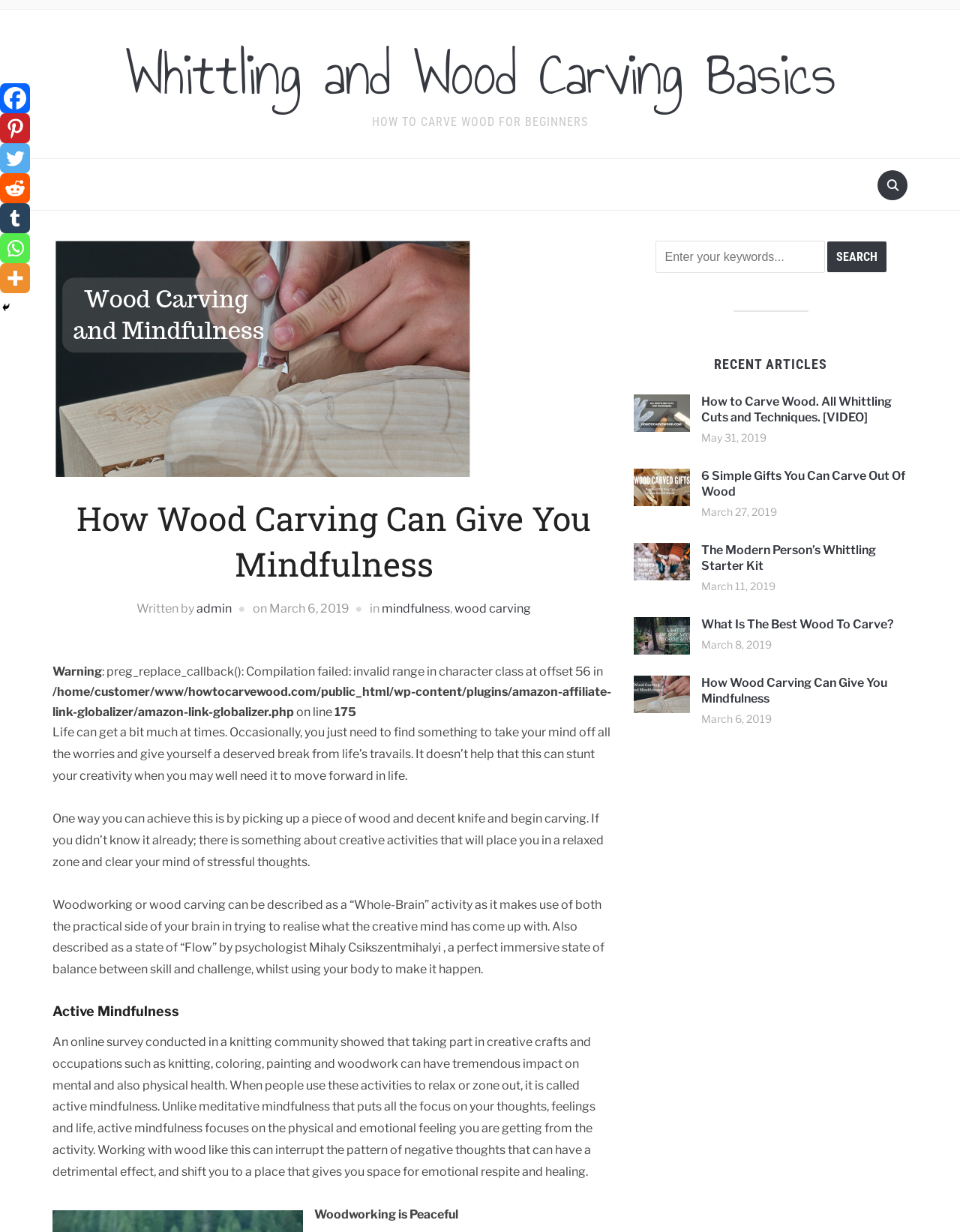Can you specify the bounding box coordinates of the area that needs to be clicked to fulfill the following instruction: "Enter keywords in the search box"?

[0.682, 0.195, 0.859, 0.222]